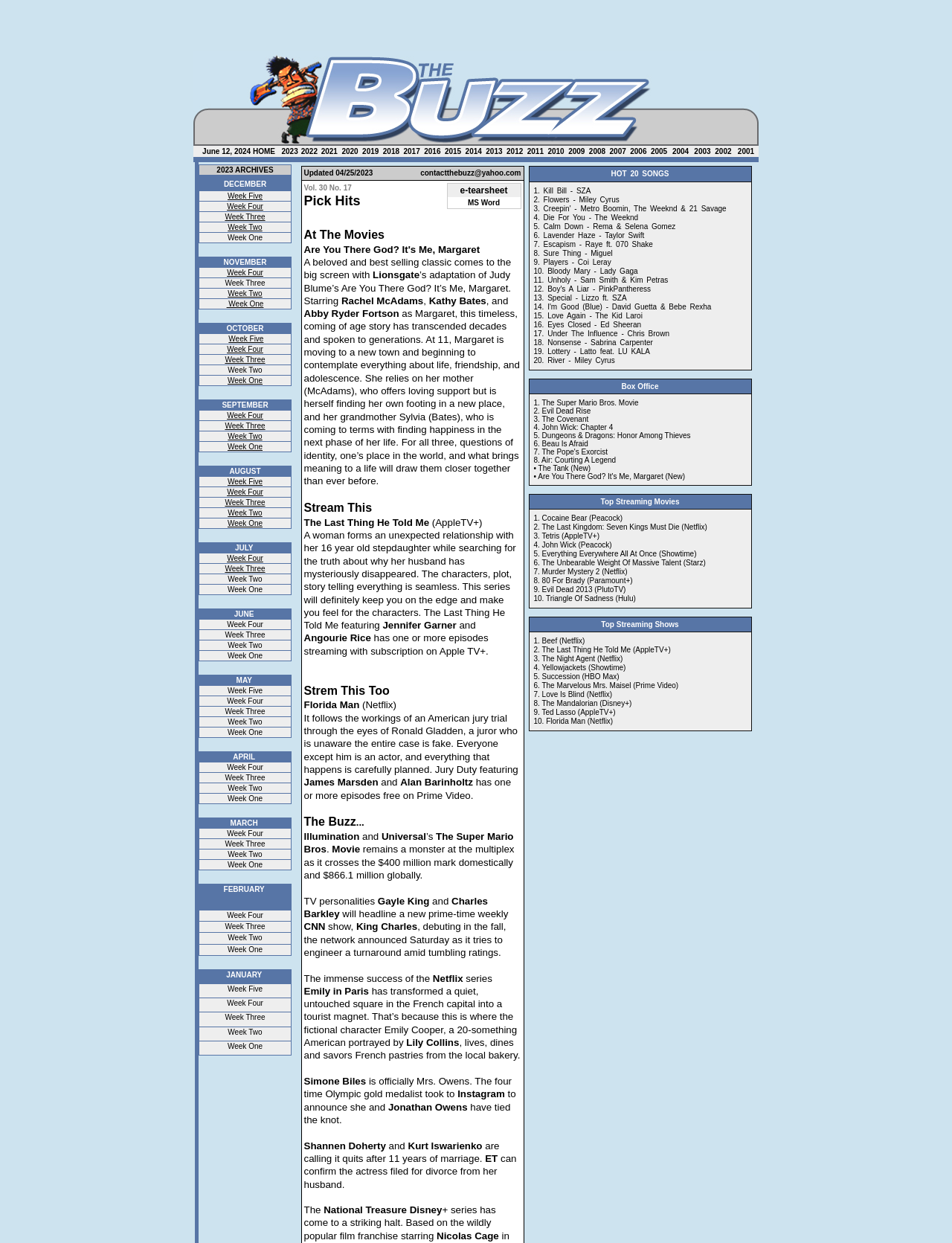Please answer the following question using a single word or phrase: 
How many years are listed in the top table?

24